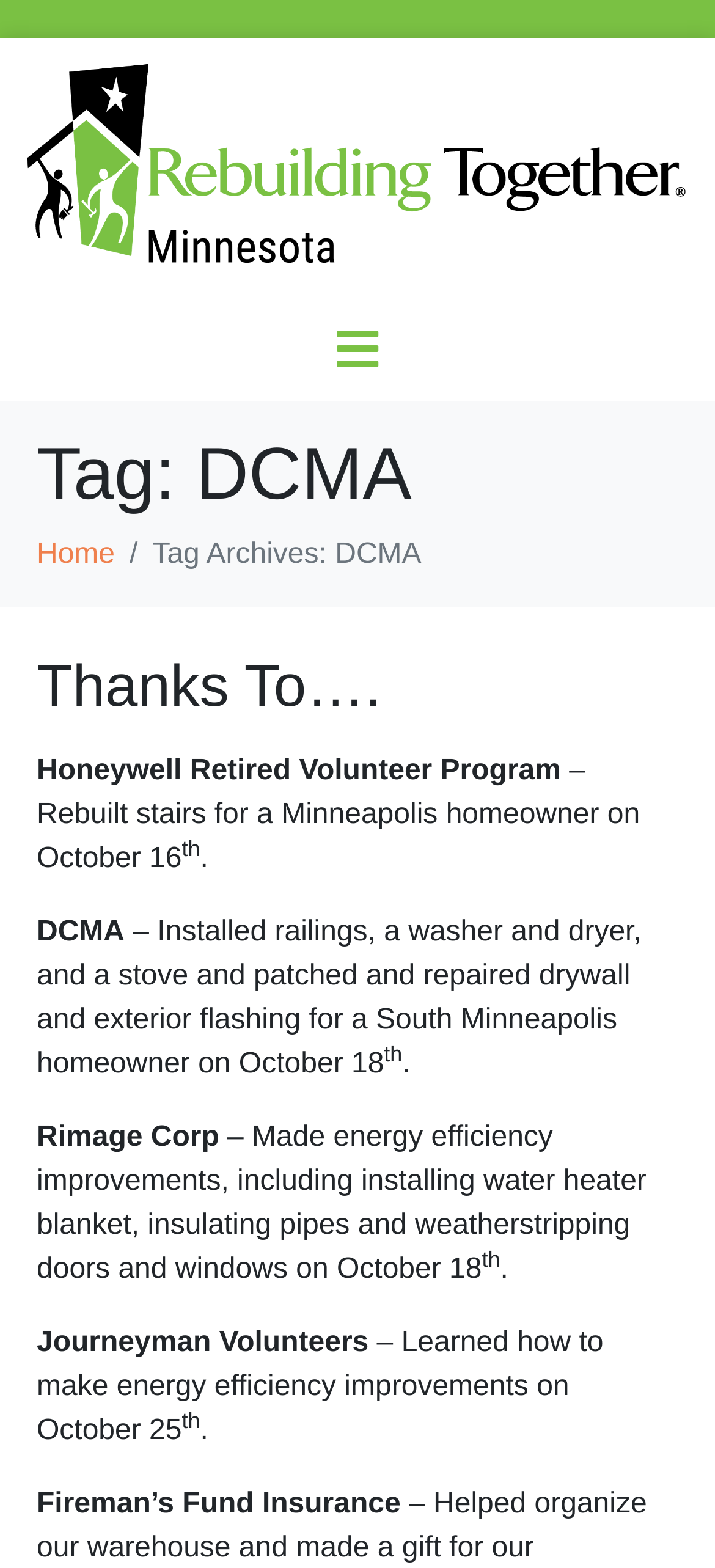Describe in detail what you see on the webpage.

The webpage is titled "DCMA Archives - Rebuilding Together Minnesota" and features a prominent link to "Rebuilding Together Minnesota" at the top-left corner, accompanied by an image with the same name. Below this, there is a heading "Tag: DCMA" followed by a link to "Home" and a static text "Tag Archives: DCMA".

The main content of the page is divided into sections, each describing a different organization's contributions to Rebuilding Together Minnesota. The first section is titled "Thanks To…." and contains a link to the same title. Below this, there are several paragraphs of text describing the contributions of various organizations, including Honeywell Retired Volunteer Program, DCMA, Rimage Corp, Journeyman Volunteers, and Fireman’s Fund Insurance. Each paragraph includes a brief description of the organization's activities, along with the date of their contributions.

The text is organized in a clear and readable format, with each section and paragraph clearly separated from the others. There are no images other than the logo of Rebuilding Together Minnesota at the top-left corner.